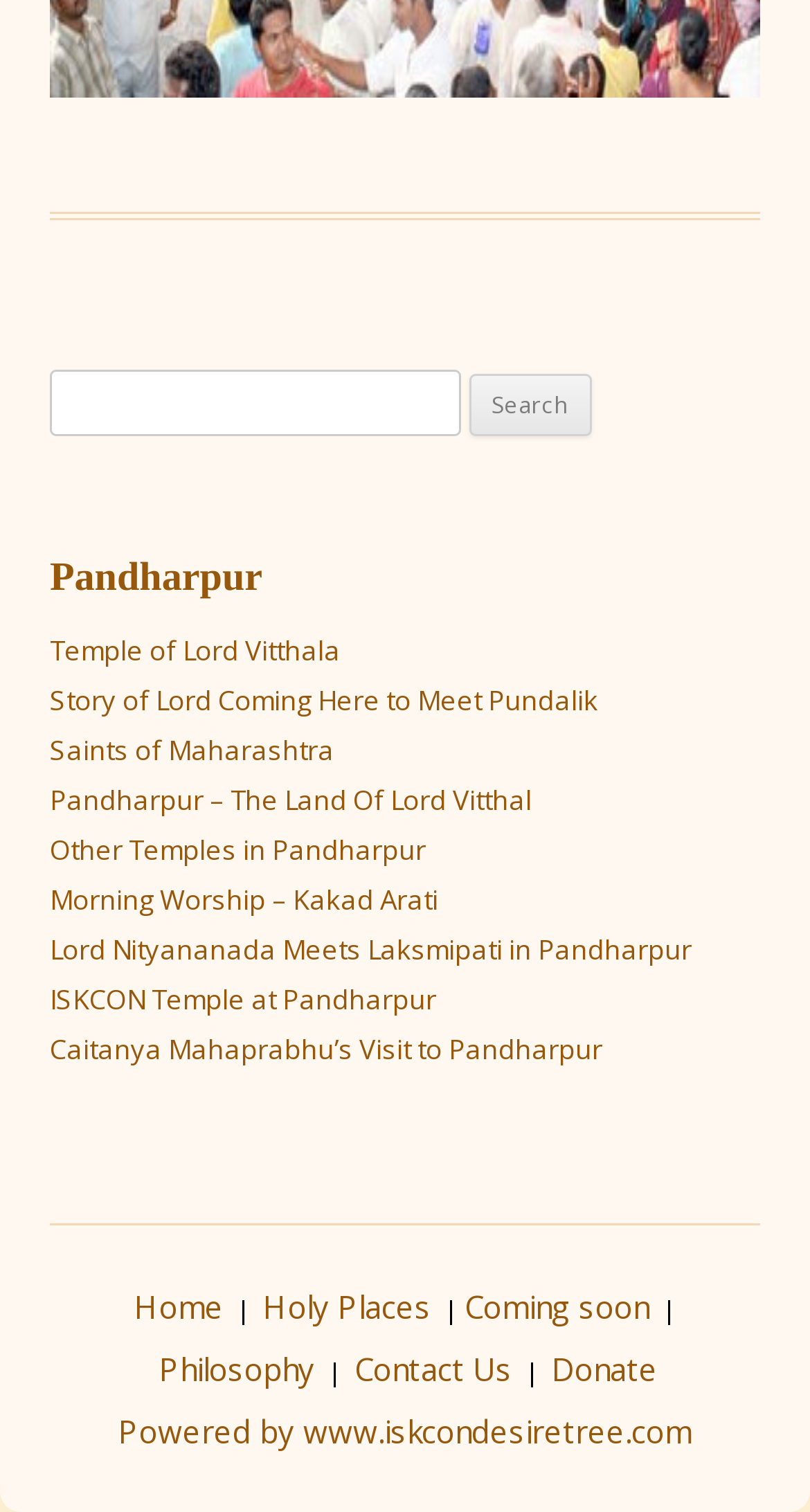For the element described, predict the bounding box coordinates as (top-left x, top-left y, bottom-right x, bottom-right y). All values should be between 0 and 1. Element description: Contact Us

[0.437, 0.891, 0.632, 0.918]